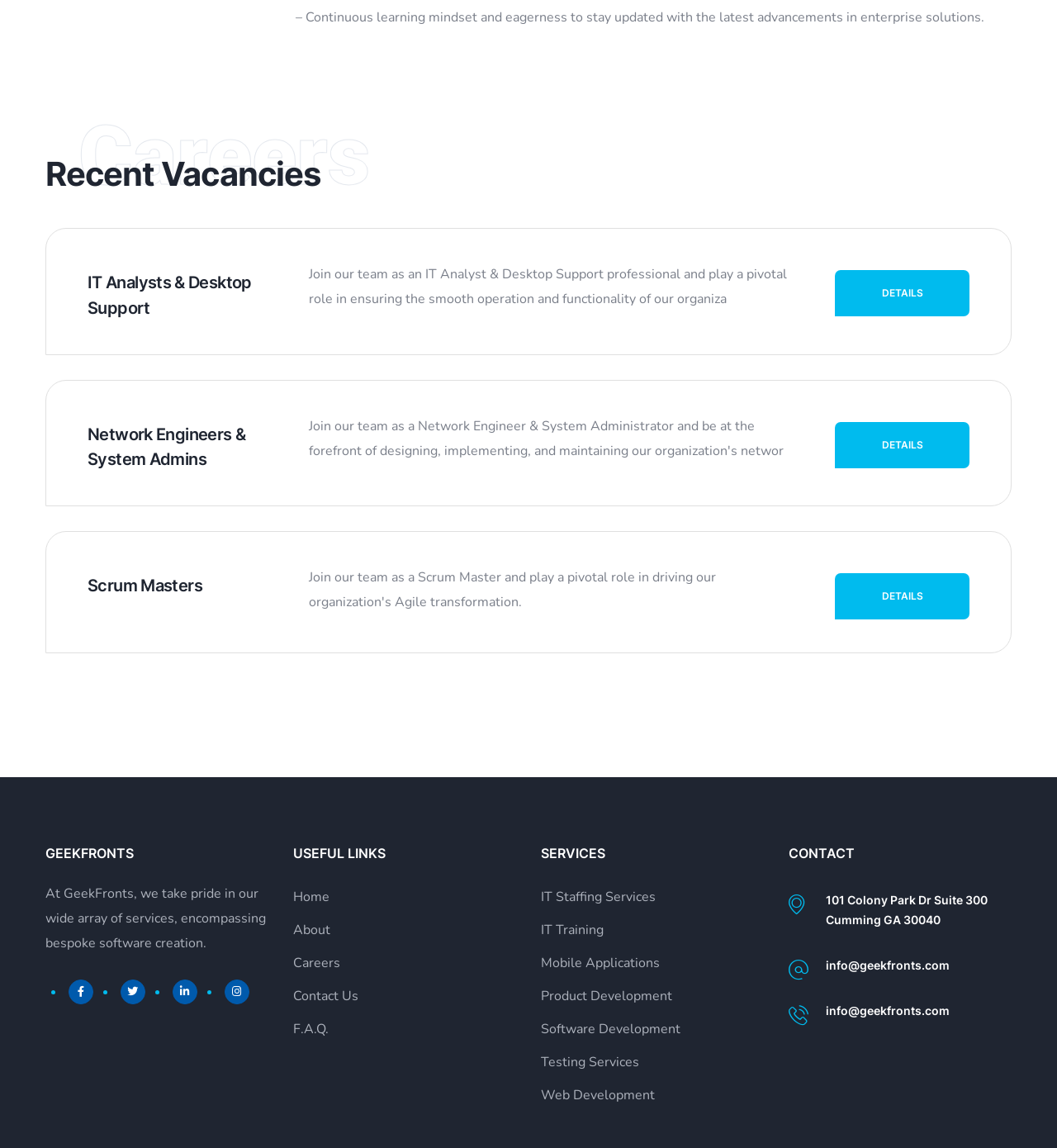Locate the bounding box coordinates of the clickable element to fulfill the following instruction: "Explore IT Staffing Services". Provide the coordinates as four float numbers between 0 and 1 in the format [left, top, right, bottom].

[0.512, 0.771, 0.62, 0.792]